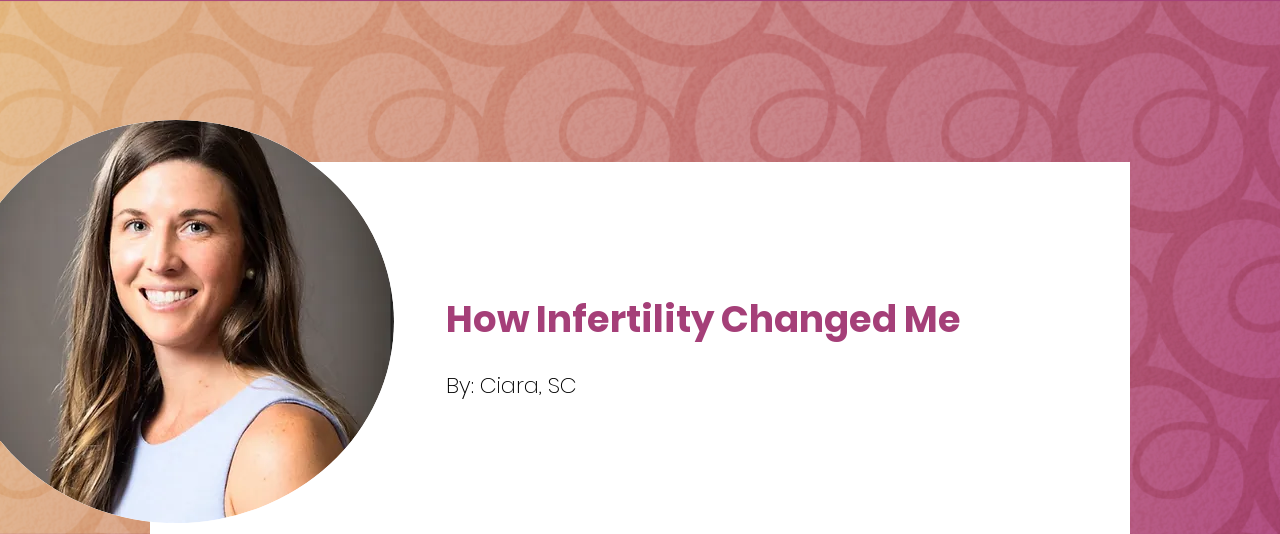Where is Ciara from?
Please provide a comprehensive answer to the question based on the webpage screenshot.

The caption identifies Ciara as being from South Carolina, which is a state in the United States, suggesting that she has a personal connection to this location.